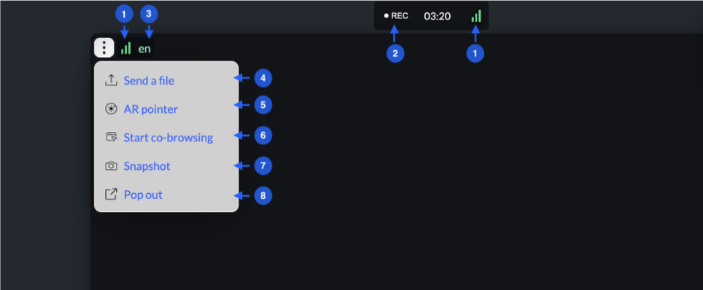Offer an in-depth caption for the image presented.

The image depicts a user interface featuring a toolbar with several options for interactive functionalities. At the top, a recording indicator is visible, showing that a session is currently in progress, along with a timer displaying "03:20." Just below it, there is a language selection dropdown labeled "en," allowing users to choose their preferred language.

To the left, a menu presents various options including "Send a file," "AR pointer," "Start co-browsing," "Snapshot," and "Pop out," highlighting tools that enhance user collaboration and experience. The layout is designed for straightforward navigation, emphasizing an intuitive user experience aimed at facilitating real-time interactions in a digital environment. The dark background adds contrast to the menu items, making them easily distinguishable for seamless access.